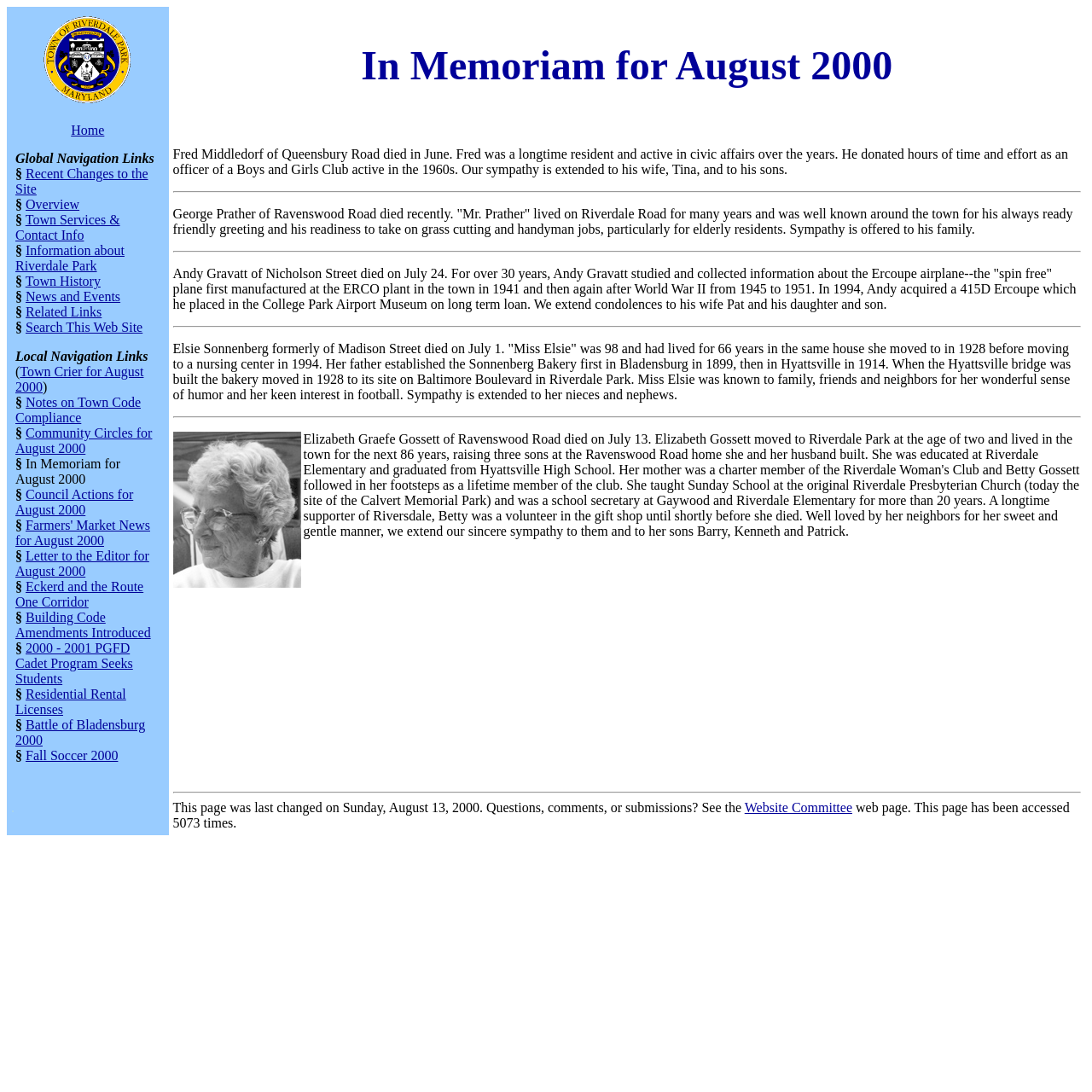Identify the bounding box coordinates for the UI element described by the following text: "Notes on Town Code Compliance". Provide the coordinates as four float numbers between 0 and 1, in the format [left, top, right, bottom].

[0.014, 0.362, 0.129, 0.389]